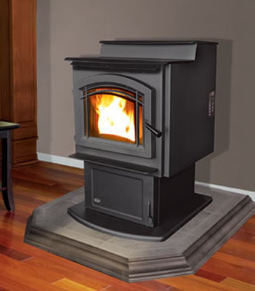Identify and describe all the elements present in the image.

This image features a modern pellet stove, showcased in a cozy interior setting. The stove, primarily black in color, is designed with a large glass front that reveals a vibrant, flickering fire inside, creating a warm and inviting atmosphere. It sits atop a stylish, circular stone base that adds an elegant touch to the overall design. The background showcases a neutral wall, highlighting the stove’s sleek lines and contemporary aesthetics. This image represents the qualities of efficient heating and aesthetic appeal, perfect for enhancing a living space with both comfort and style.